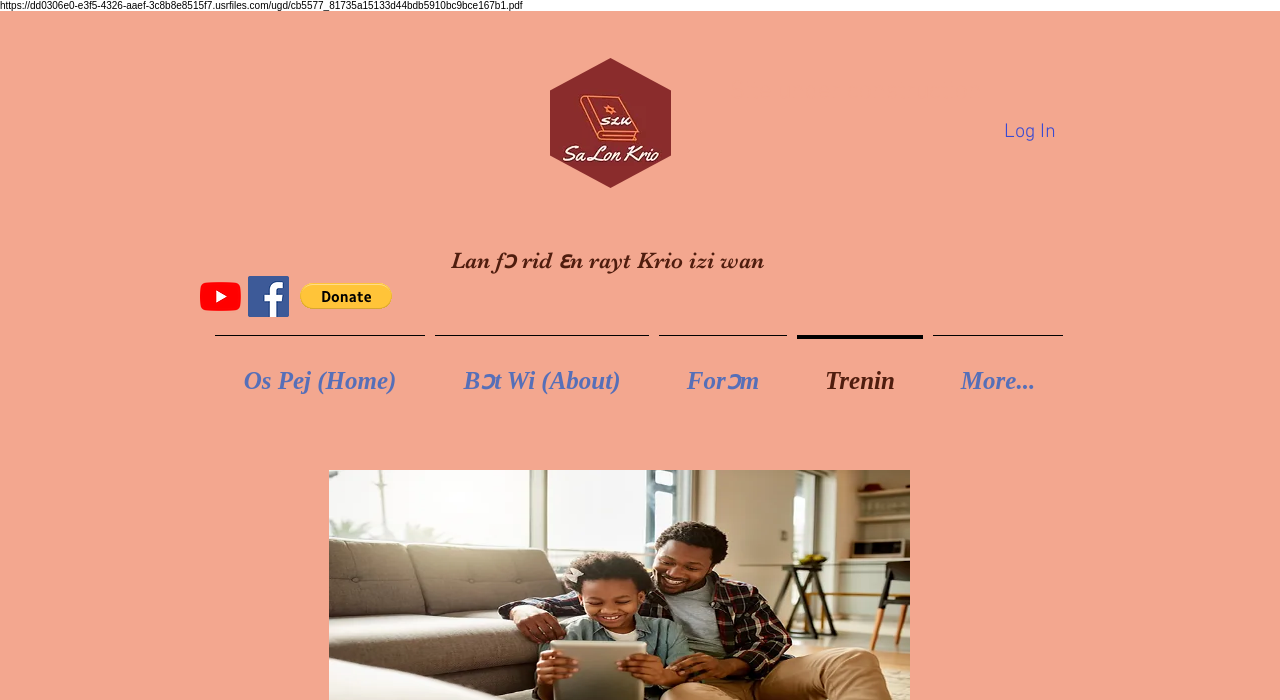What is the primary heading on this webpage?

Site under construction